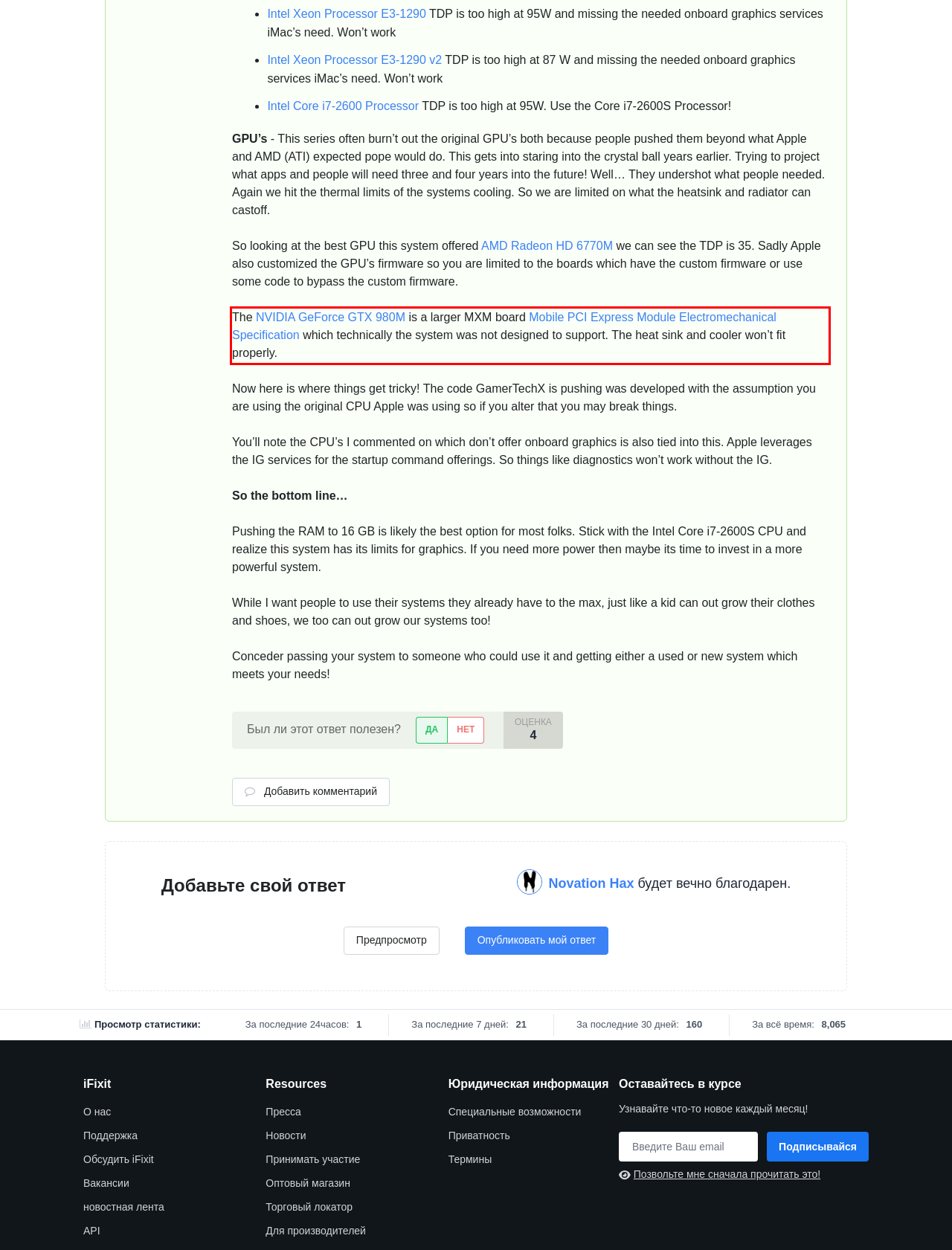Using the provided webpage screenshot, recognize the text content in the area marked by the red bounding box.

The NVIDIA GeForce GTX 980M is a larger MXM board Mobile PCI Express Module Electromechanical Specification which technically the system was not designed to support. The heat sink and cooler won’t fit properly.